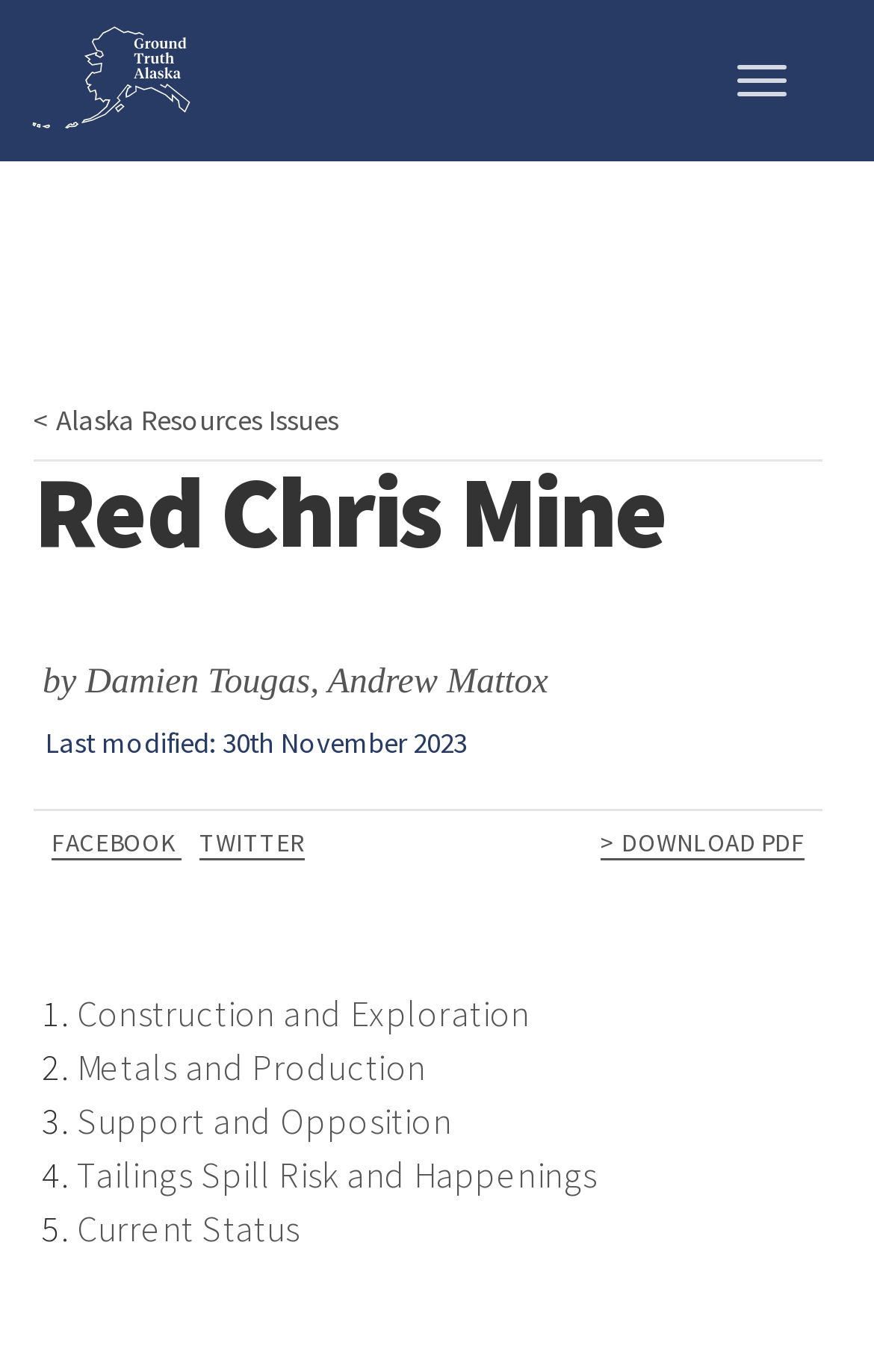Please identify the bounding box coordinates of the area that needs to be clicked to fulfill the following instruction: "Toggle navigation."

[0.818, 0.047, 0.926, 0.085]